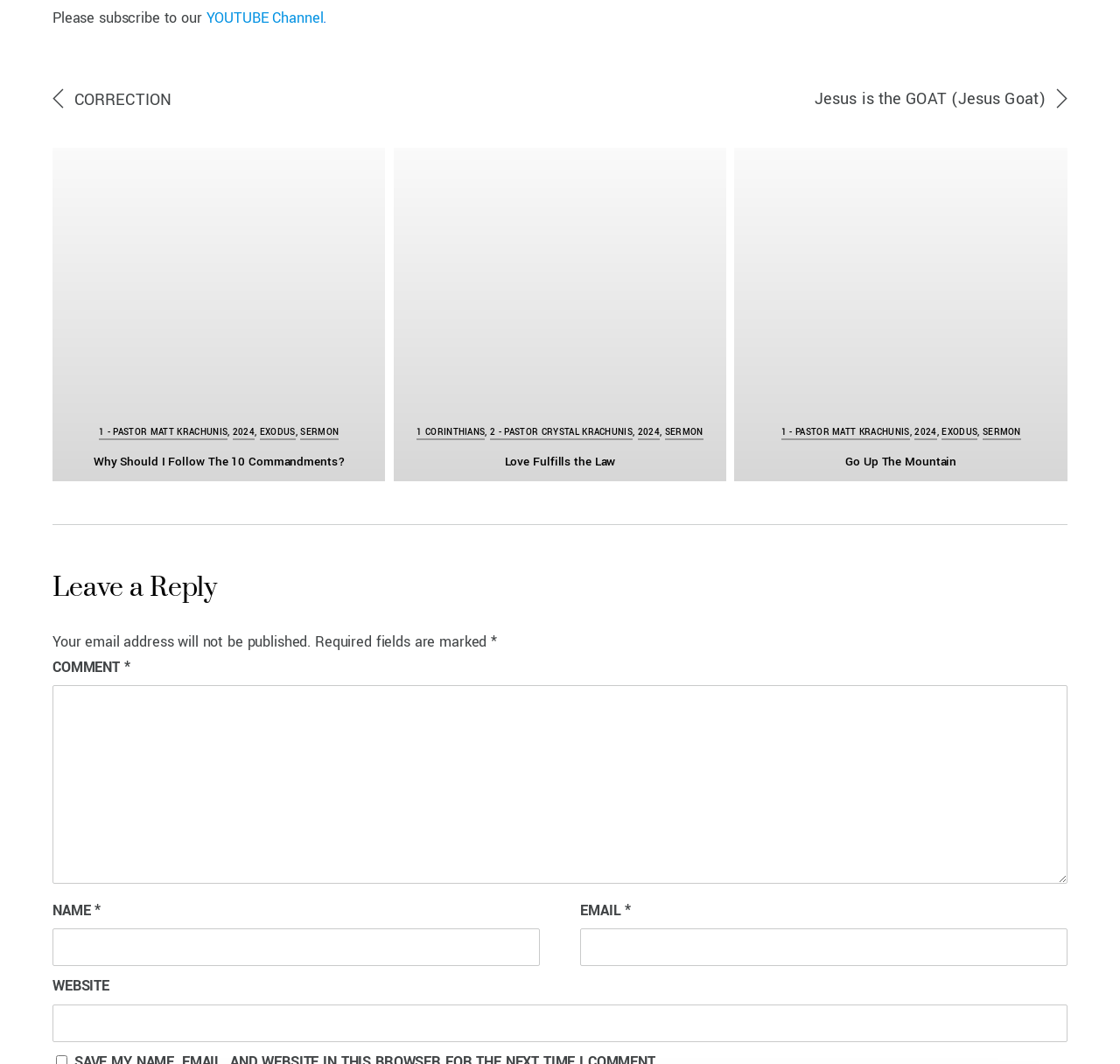Using a single word or phrase, answer the following question: 
What is the topic of the sermon by Pastor Matt Krachunis?

Exodus